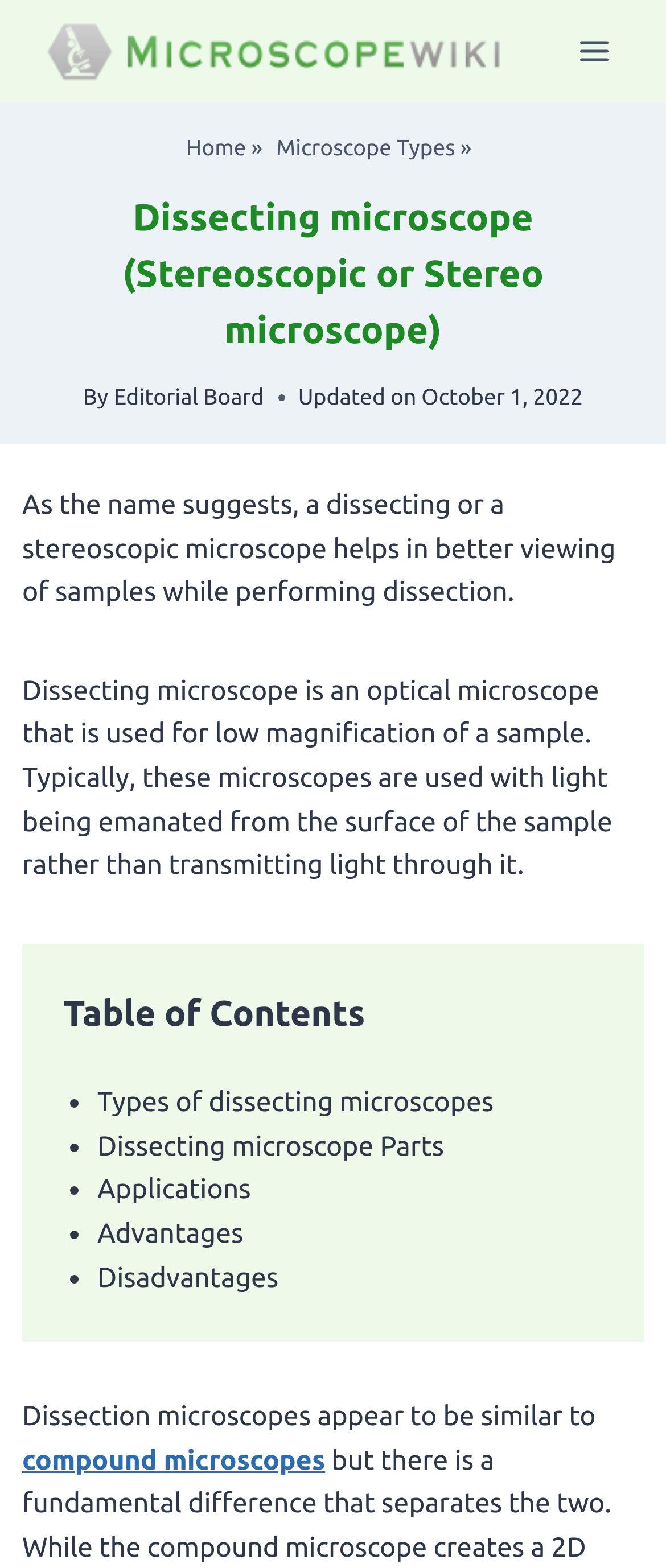Using the given description, provide the bounding box coordinates formatted as (top-left x, top-left y, bottom-right x, bottom-right y), with all values being floating point numbers between 0 and 1. Description: Toggle Menu

[0.844, 0.016, 0.938, 0.05]